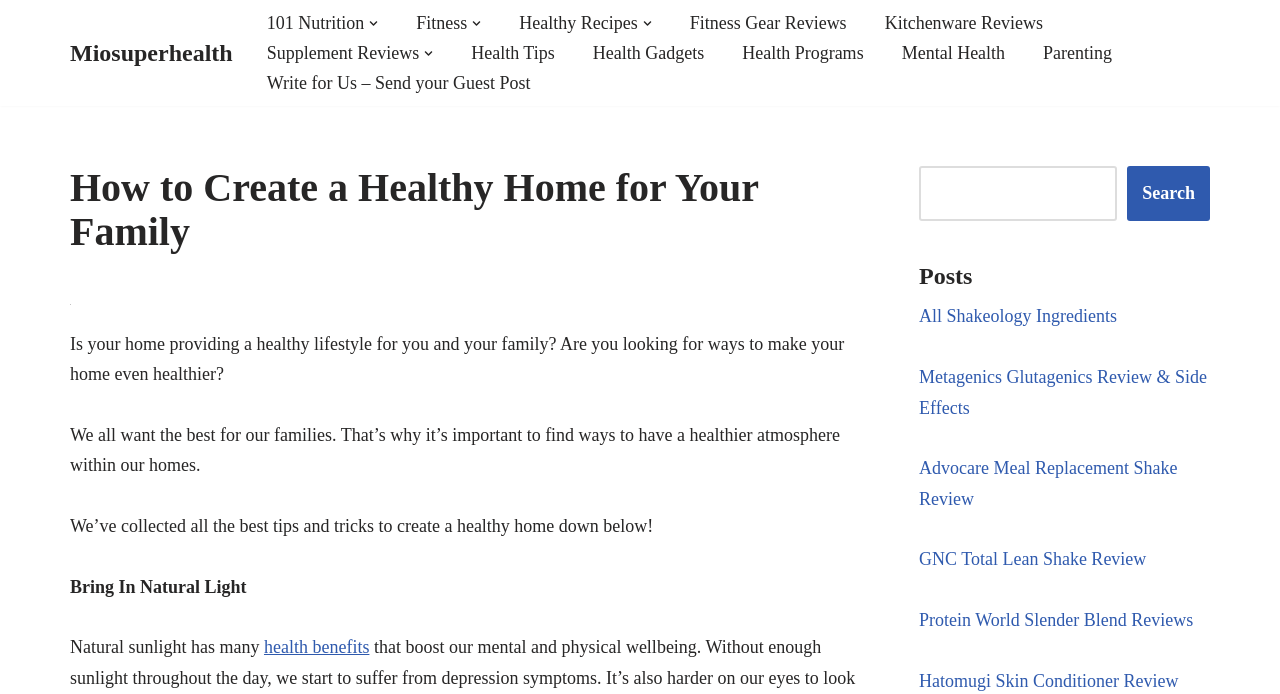Kindly determine the bounding box coordinates for the area that needs to be clicked to execute this instruction: "Read the 'All Shakeology Ingredients' post".

[0.718, 0.441, 0.873, 0.47]